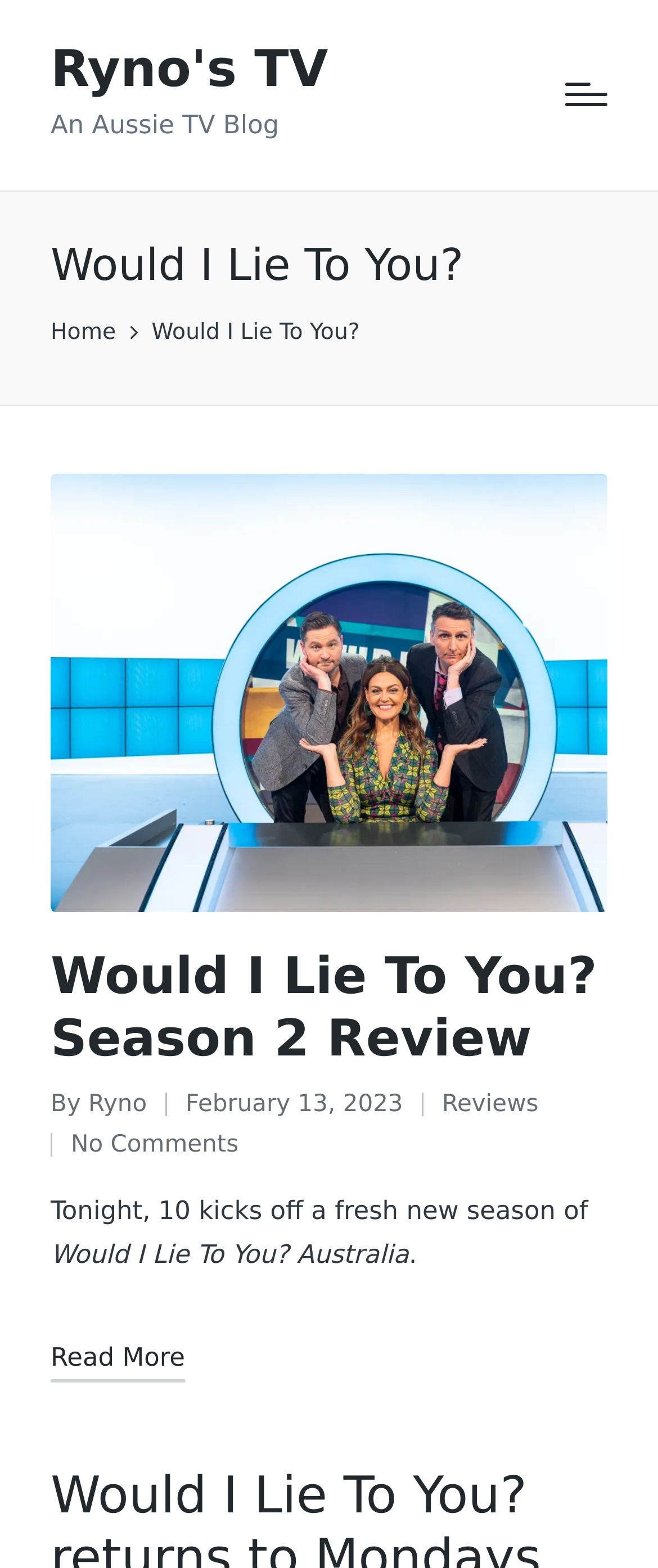Who is the author of the article? Based on the image, give a response in one word or a short phrase.

Ryno